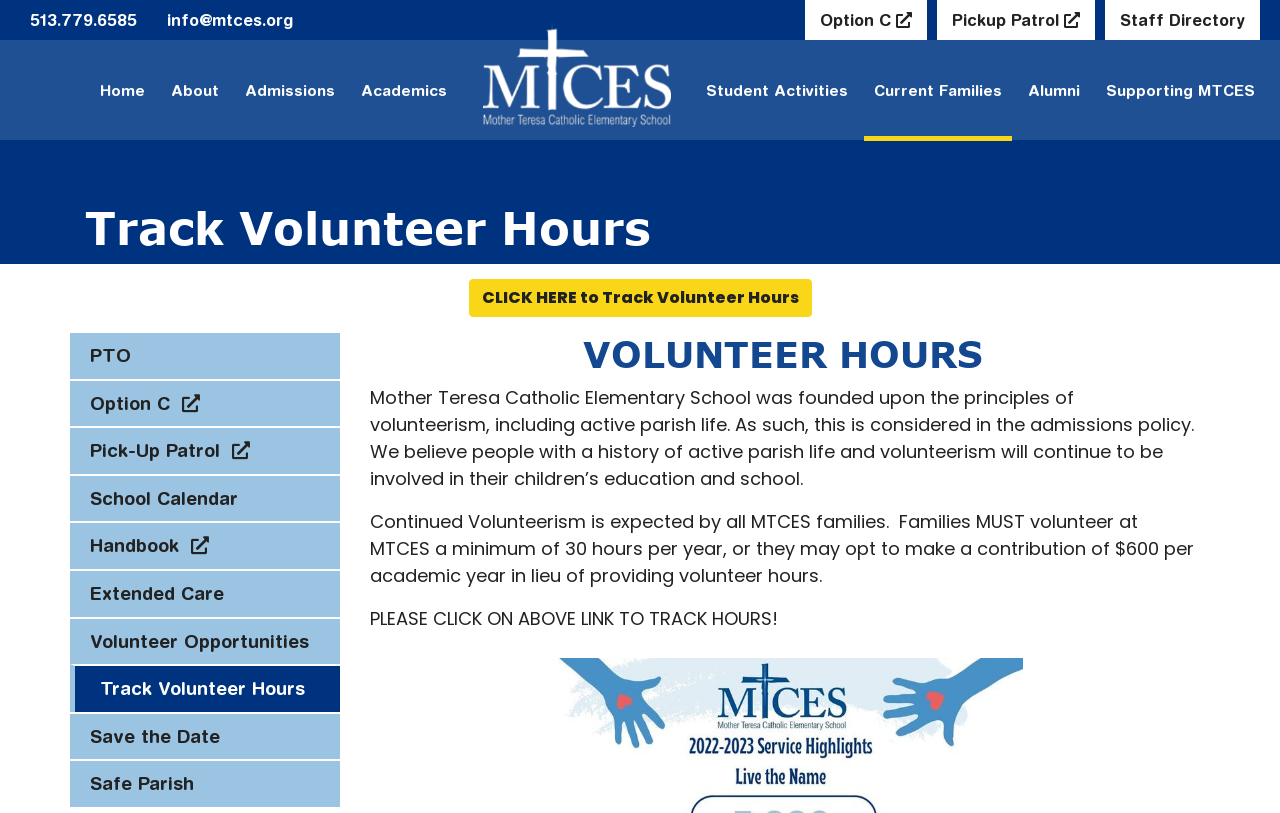Determine the bounding box coordinates for the element that should be clicked to follow this instruction: "Click on 'Part 1: How to Backup iPhone Data without iTunes/iCloud'". The coordinates should be given as four float numbers between 0 and 1, in the format [left, top, right, bottom].

None